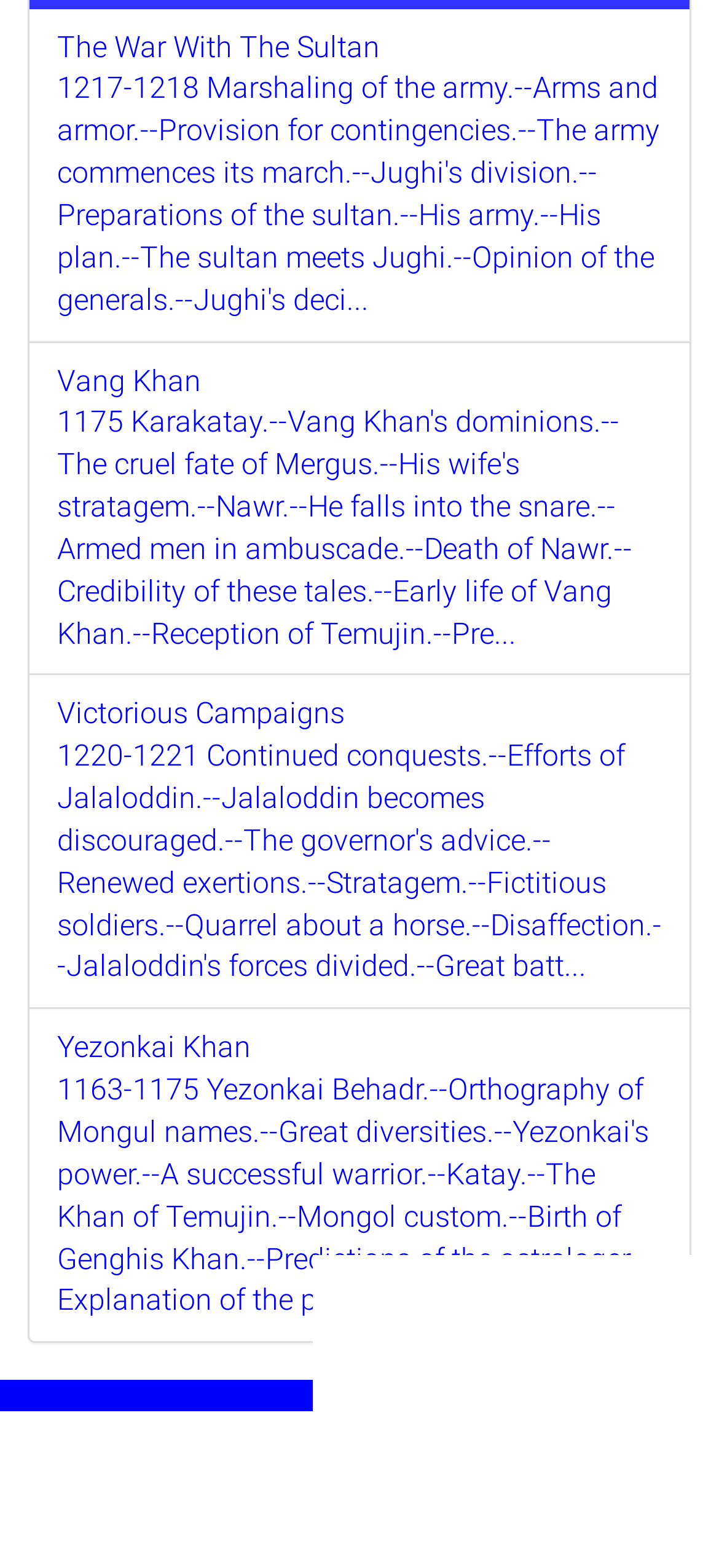Please provide a comprehensive response to the question below by analyzing the image: 
What is the purpose of the informational link?

The link with the text 'informational small' and an accompanying image suggests that it provides additional information about the webpage or its content, but the exact purpose is not specified.